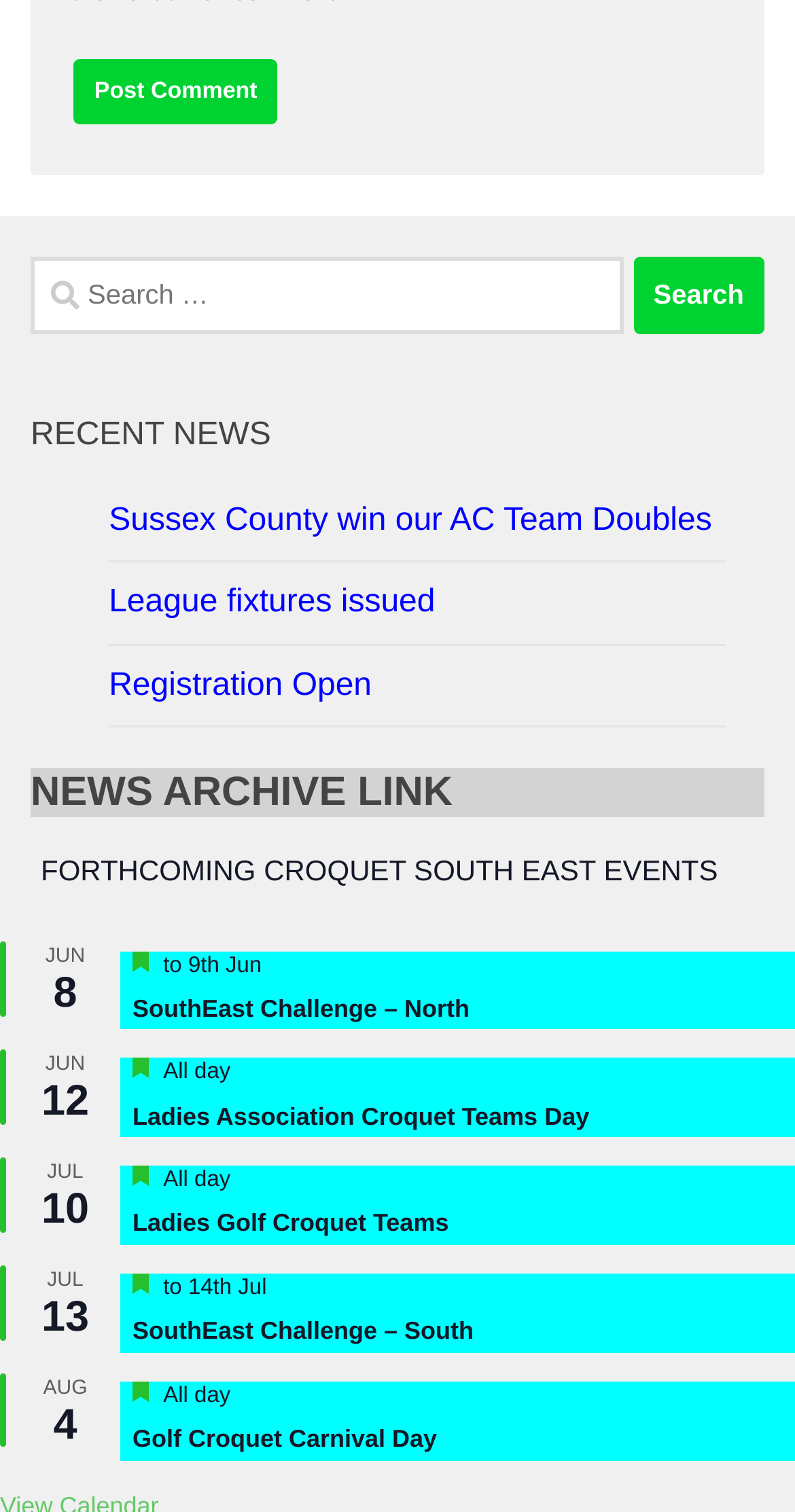Predict the bounding box coordinates of the area that should be clicked to accomplish the following instruction: "Post a comment". The bounding box coordinates should consist of four float numbers between 0 and 1, i.e., [left, top, right, bottom].

[0.093, 0.039, 0.349, 0.082]